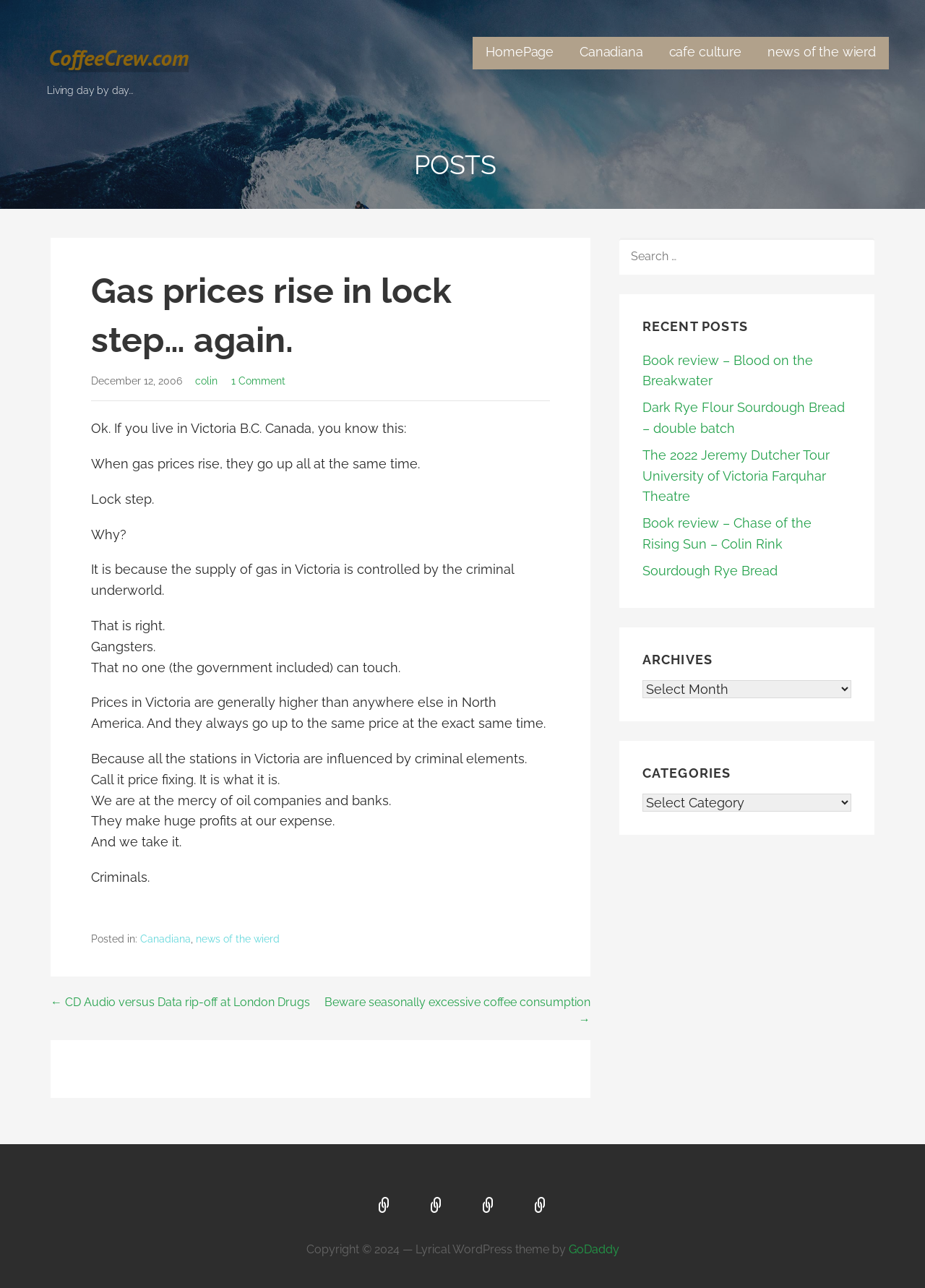Please determine the bounding box coordinates for the element that should be clicked to follow these instructions: "Click on the 'Canadiana' category".

[0.627, 0.029, 0.695, 0.054]